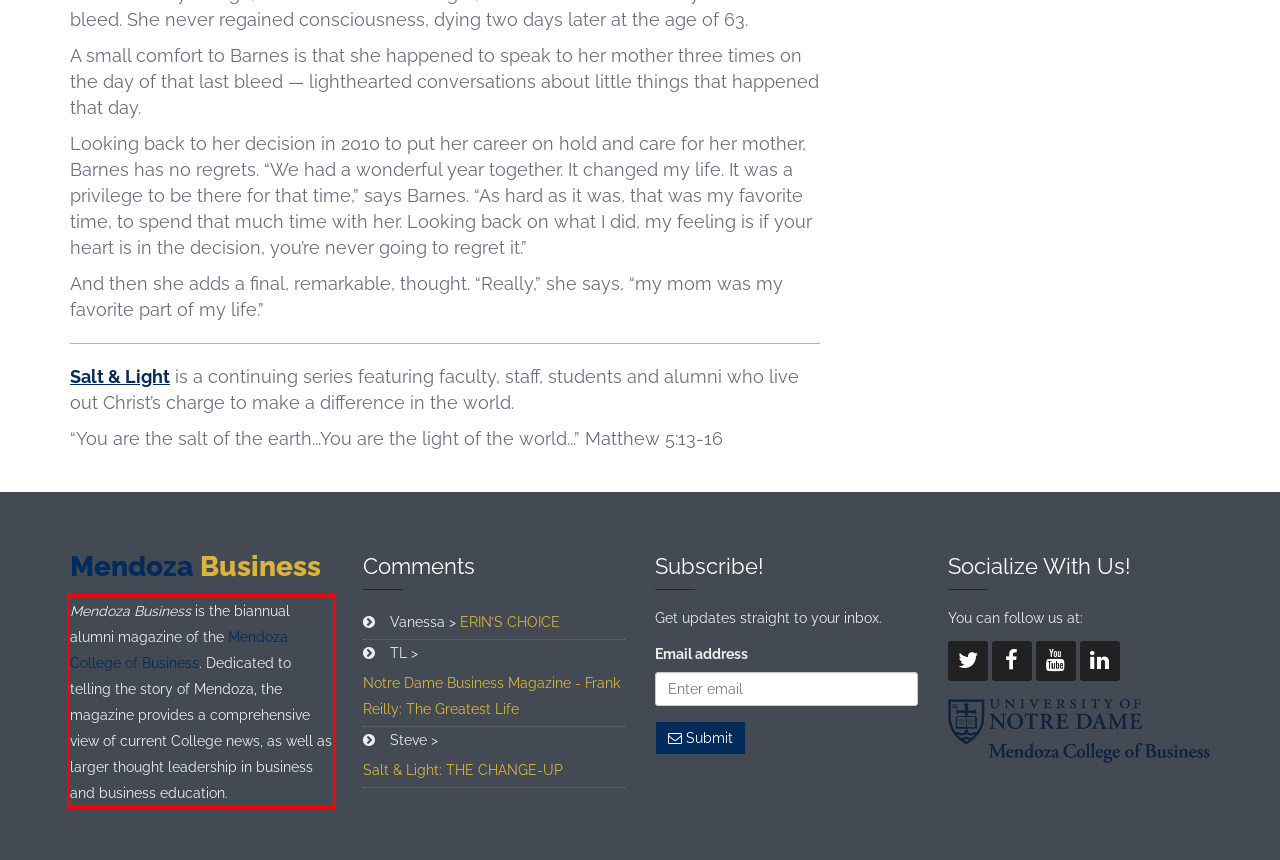Given a screenshot of a webpage, locate the red bounding box and extract the text it encloses.

Mendoza Business is the biannual alumni magazine of the Mendoza College of Business. Dedicated to telling the story of Mendoza, the magazine provides a comprehensive view of current College news, as well as larger thought leadership in business and business education.